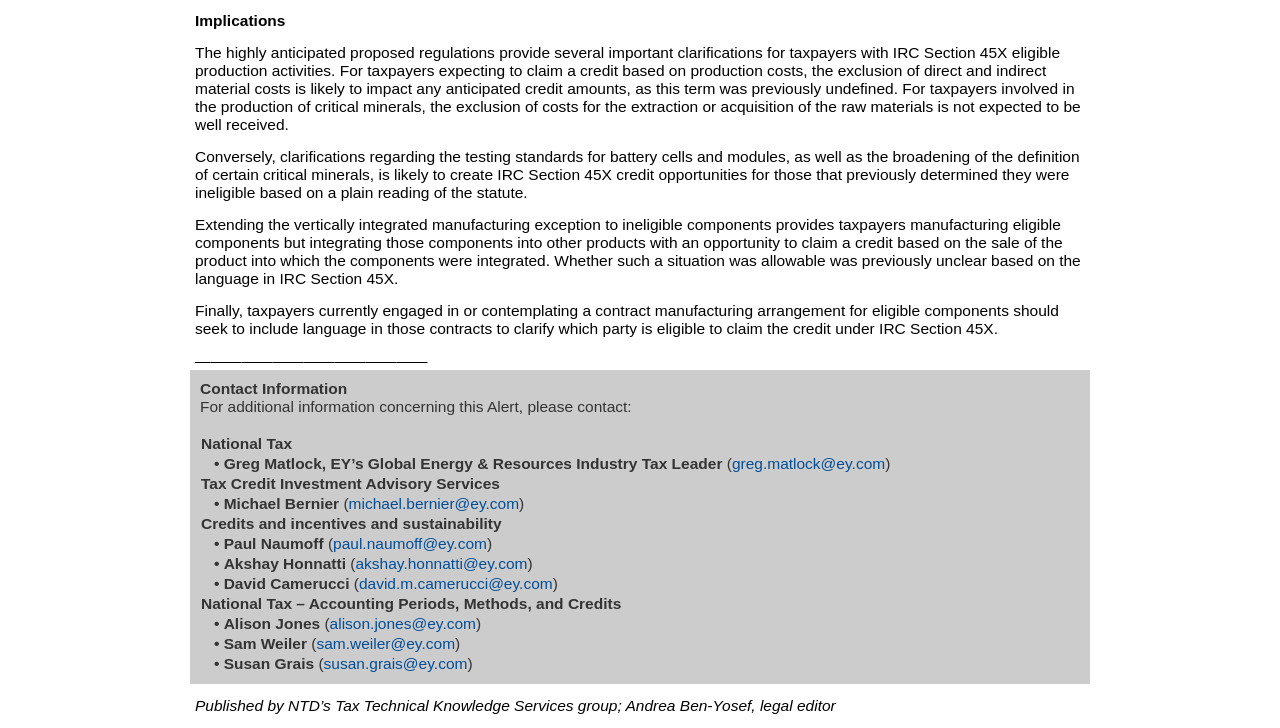What is the main topic of this webpage?
Based on the image, answer the question in a detailed manner.

Based on the content of the webpage, it appears to be discussing the implications of proposed regulations related to IRC Section 45X, which suggests that the main topic of this webpage is IRC Section 45X.